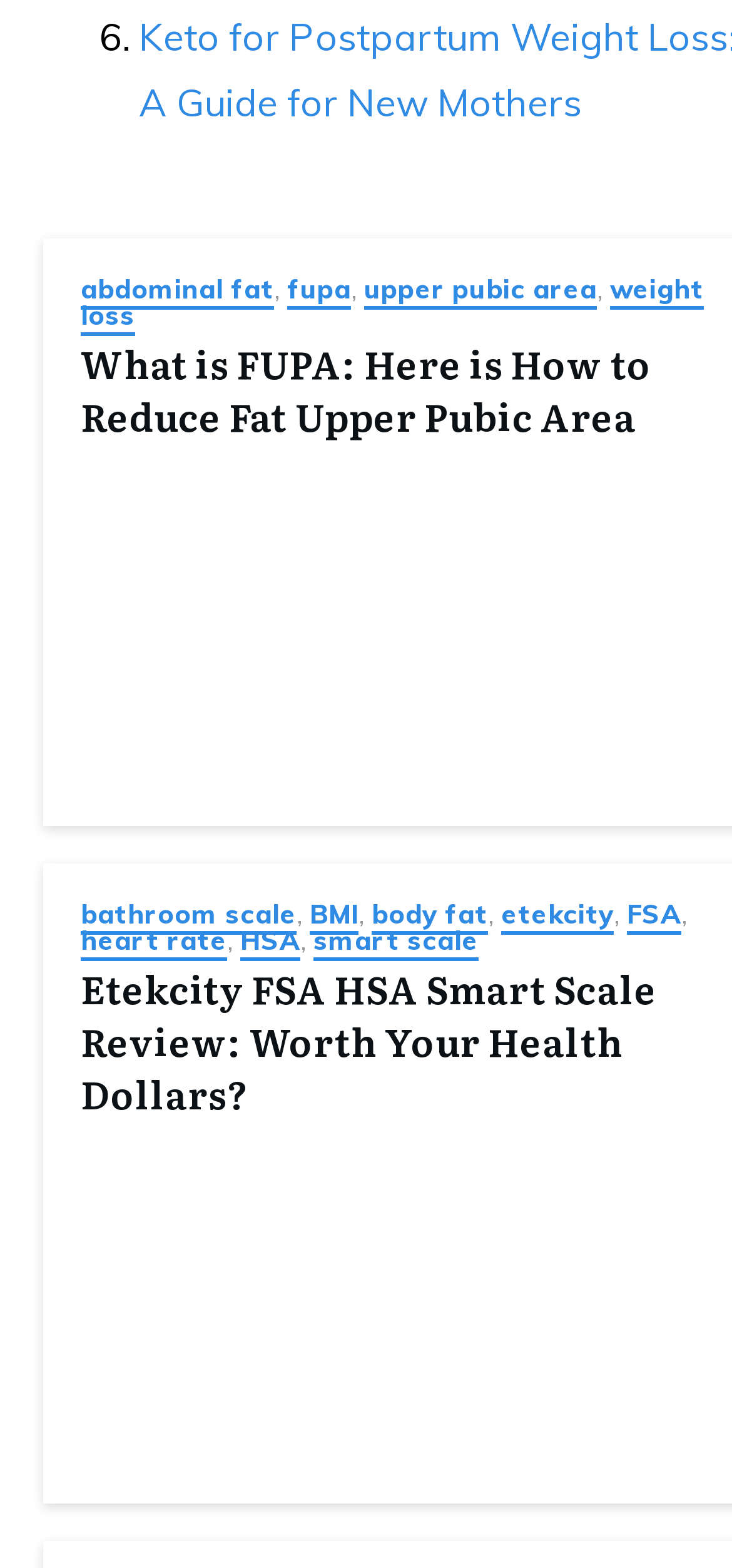Please analyze the image and give a detailed answer to the question:
How many links are there in the first section?

In the first section, there are five links: 'abdominal fat', 'fupa', 'upper pubic area', 'weight loss', and the repeated link 'What is FUPA: Here is How to Reduce Fat Upper Pubic Area'.